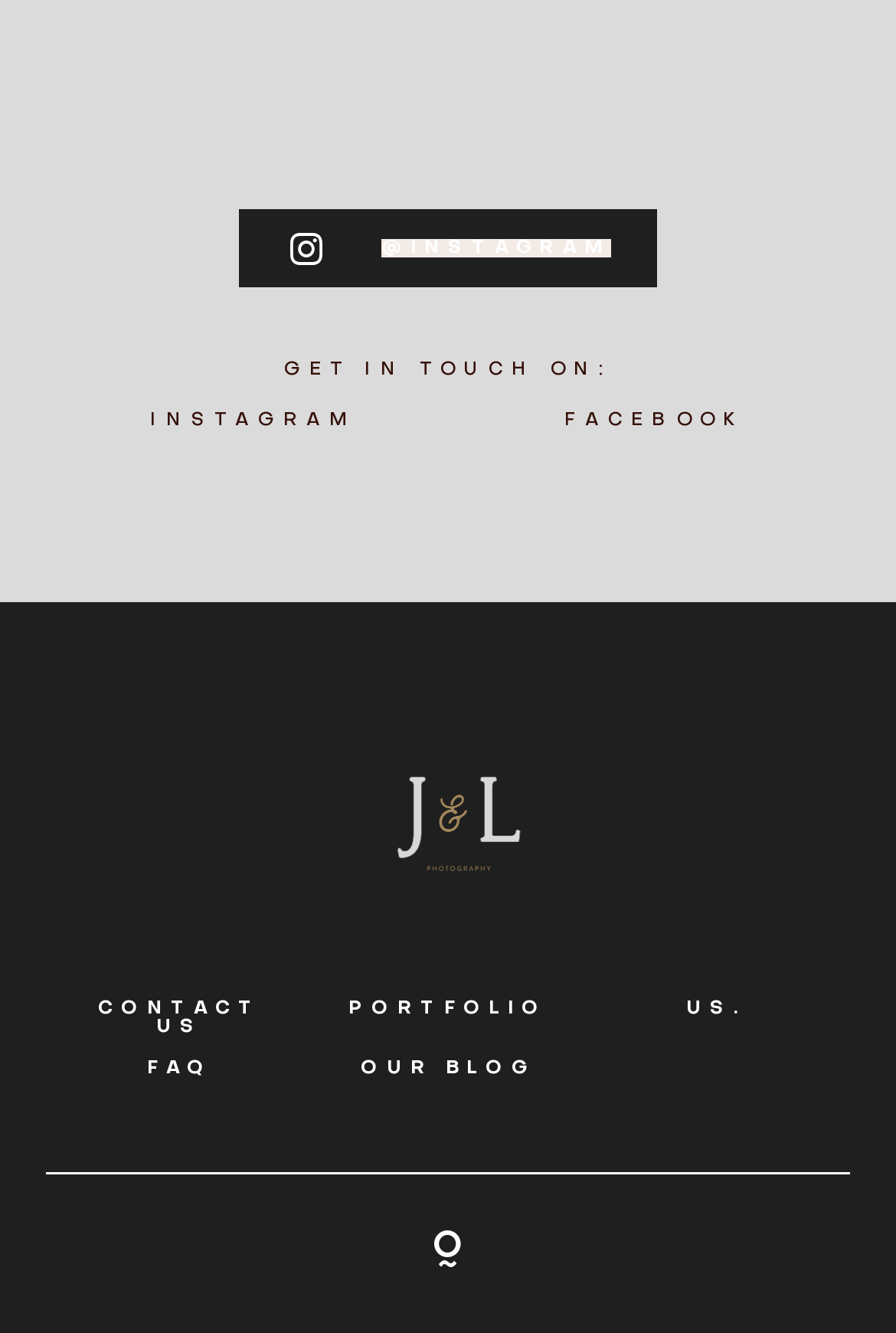Carefully observe the image and respond to the question with a detailed answer:
What is the text above the social media links?

I looked at the text above the social media links and found that it says 'GET IN TOUCH ON:'. This text is located near the social media links, indicating it is related to contacting the website owner.